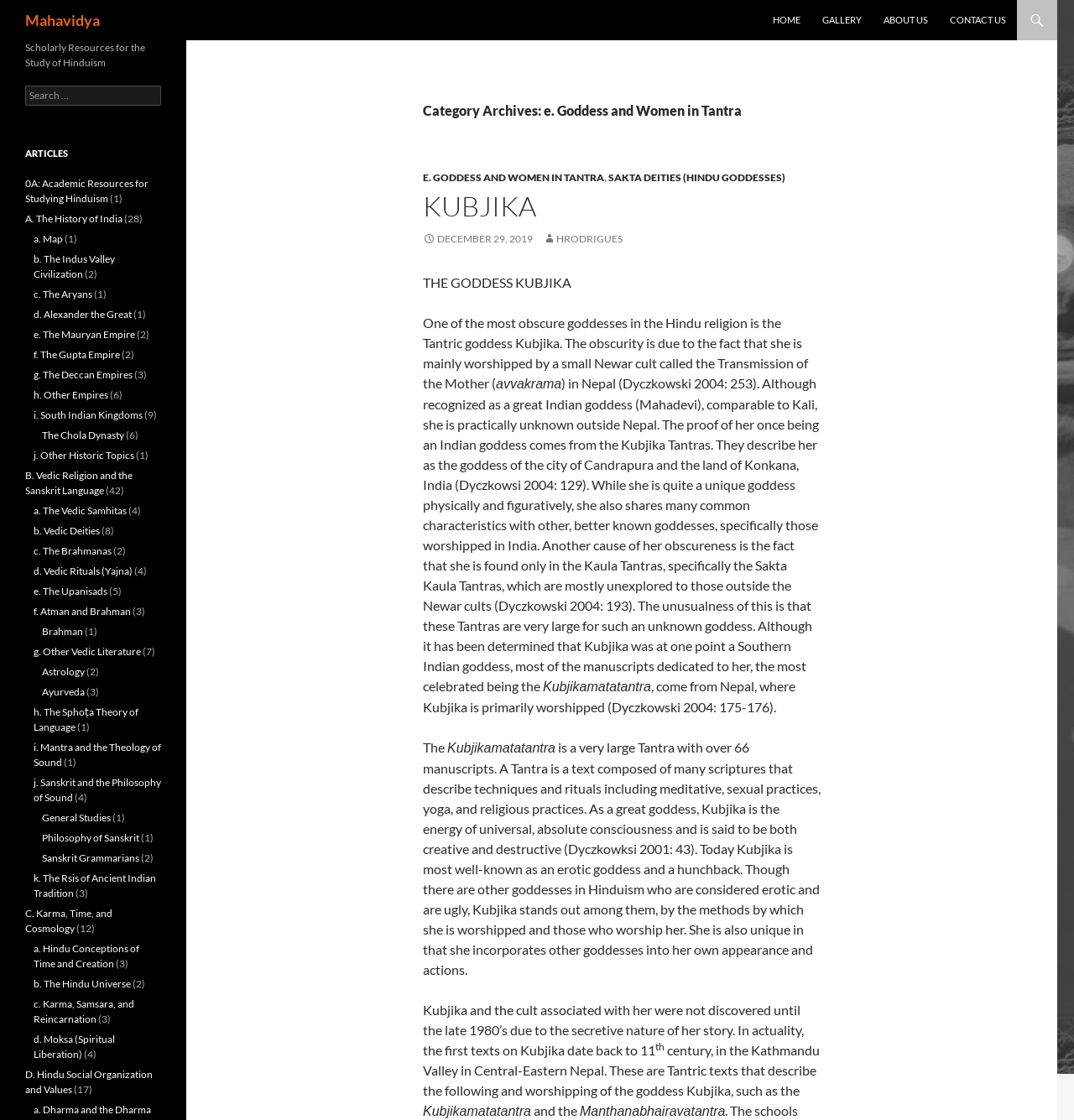What is the name of the goddess described in this article?
Use the information from the image to give a detailed answer to the question.

The article describes the goddess Kubjika, a Tantric goddess in Hinduism, and provides information about her worship, characteristics, and significance.